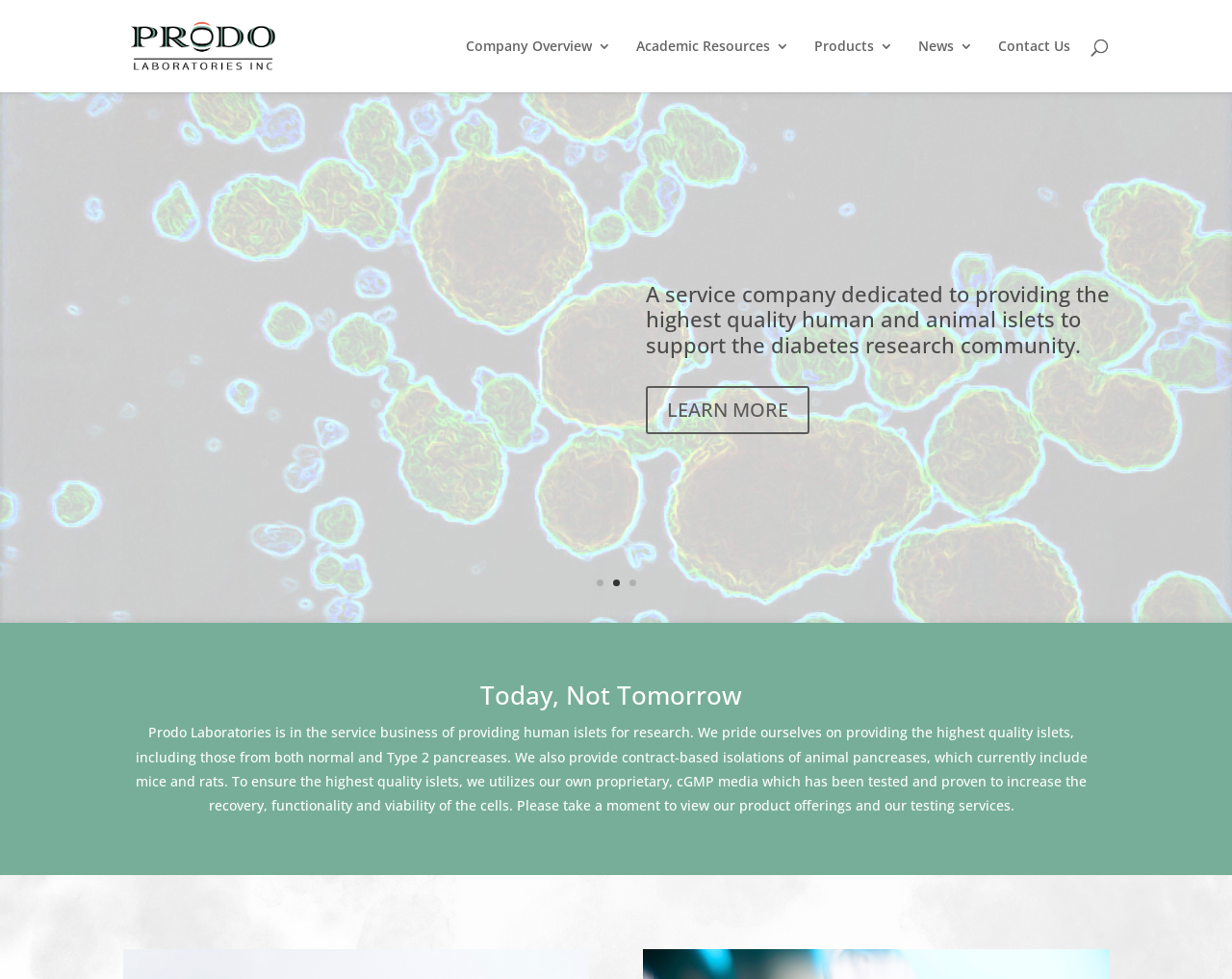What services does Prodo Labs provide?
Please respond to the question with as much detail as possible.

The services provided by Prodo Labs can be found in the section with the heading 'SERVICES', which mentions that they work in conjunction with the Scharp-Lacy Research Institute and provide services such as human and animal islet isolations, performing assays, and project-based consulting.